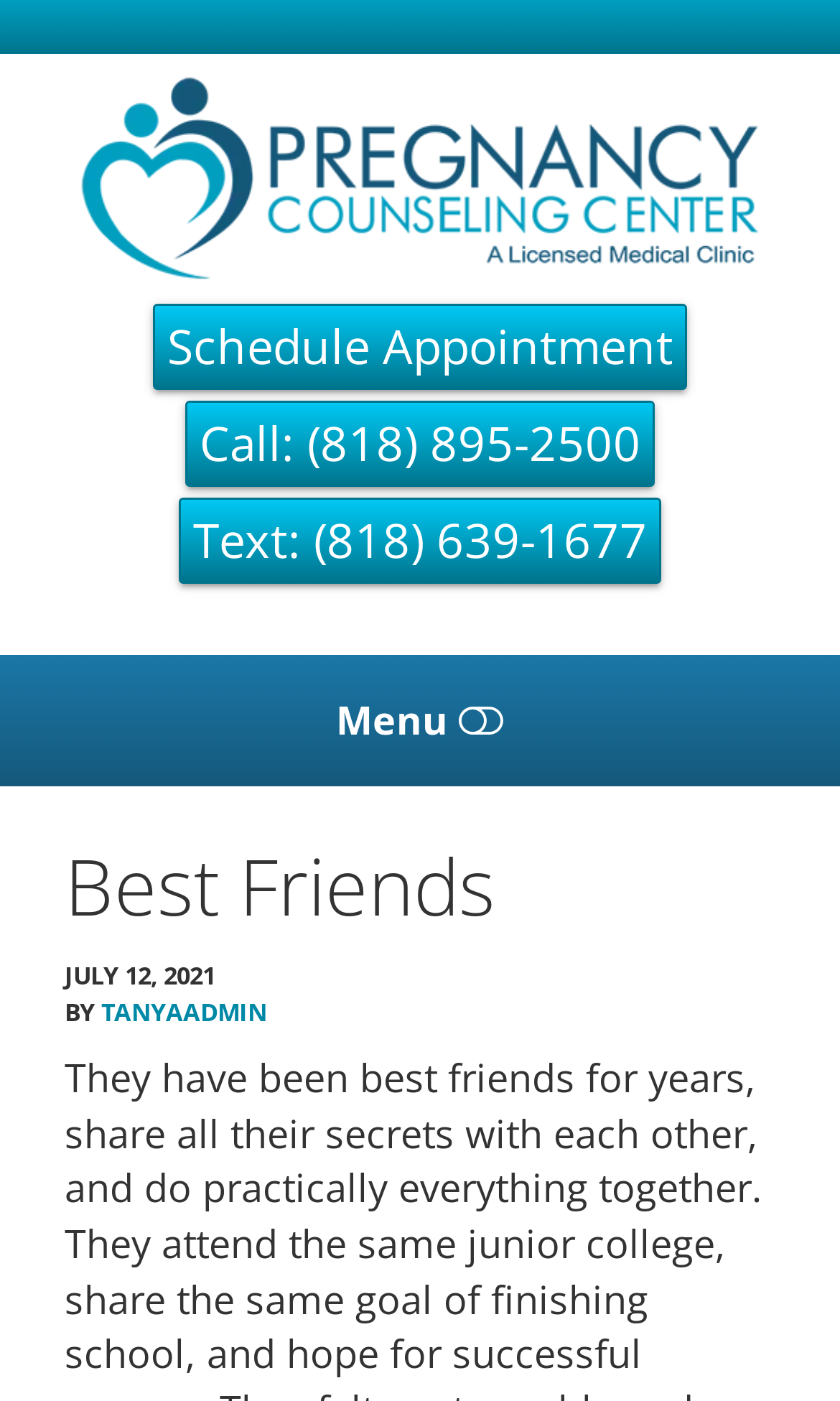Could you find the bounding box coordinates of the clickable area to complete this instruction: "Open the 'ABORTION' option"?

[0.118, 0.734, 0.974, 0.817]